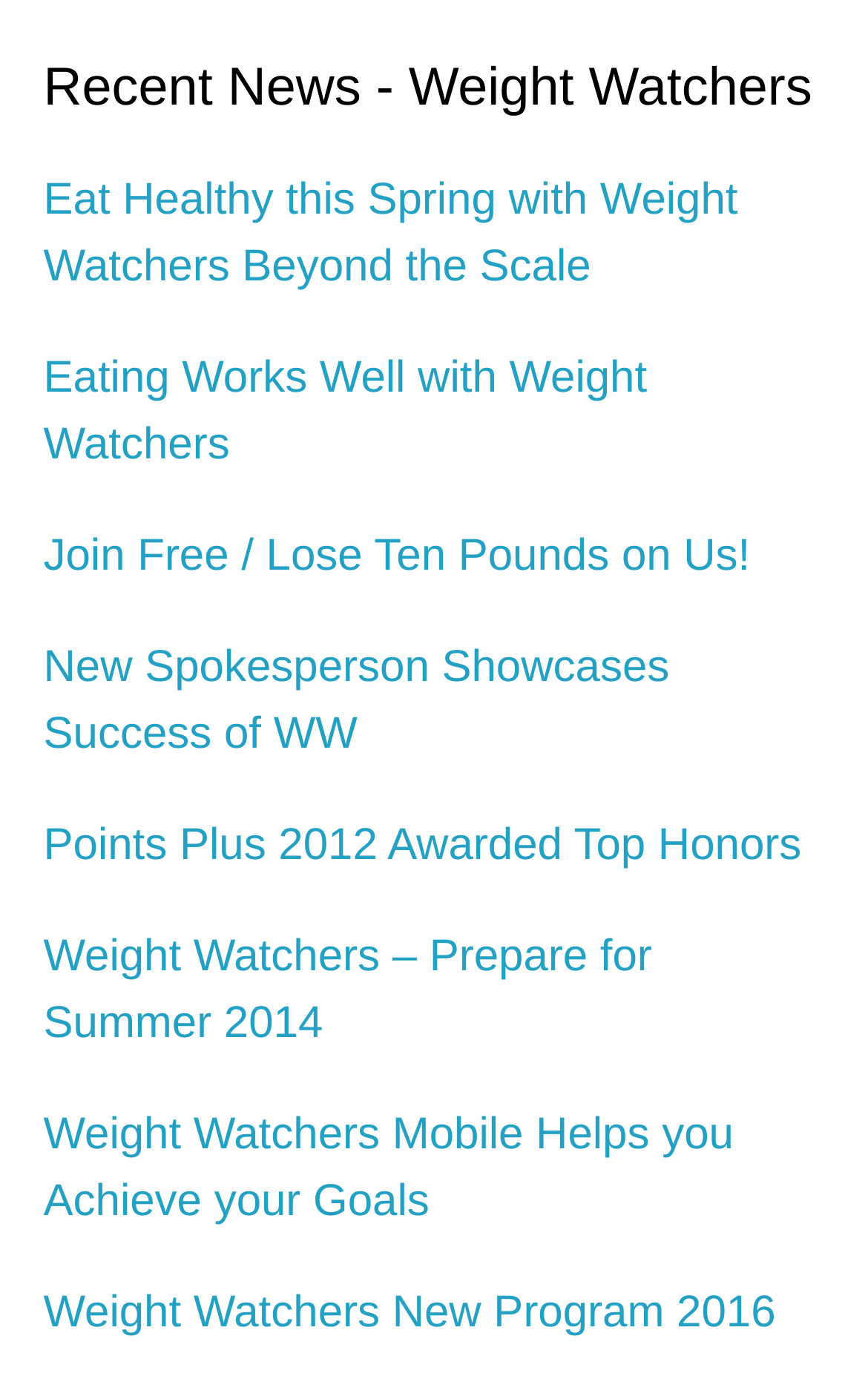What is the topic of the first news link?
Offer a detailed and exhaustive answer to the question.

I looked at the OCR text of the first link element, which is 'Eat Healthy this Spring with Weight Watchers Beyond the Scale', and determined that the topic is eating healthy in spring.